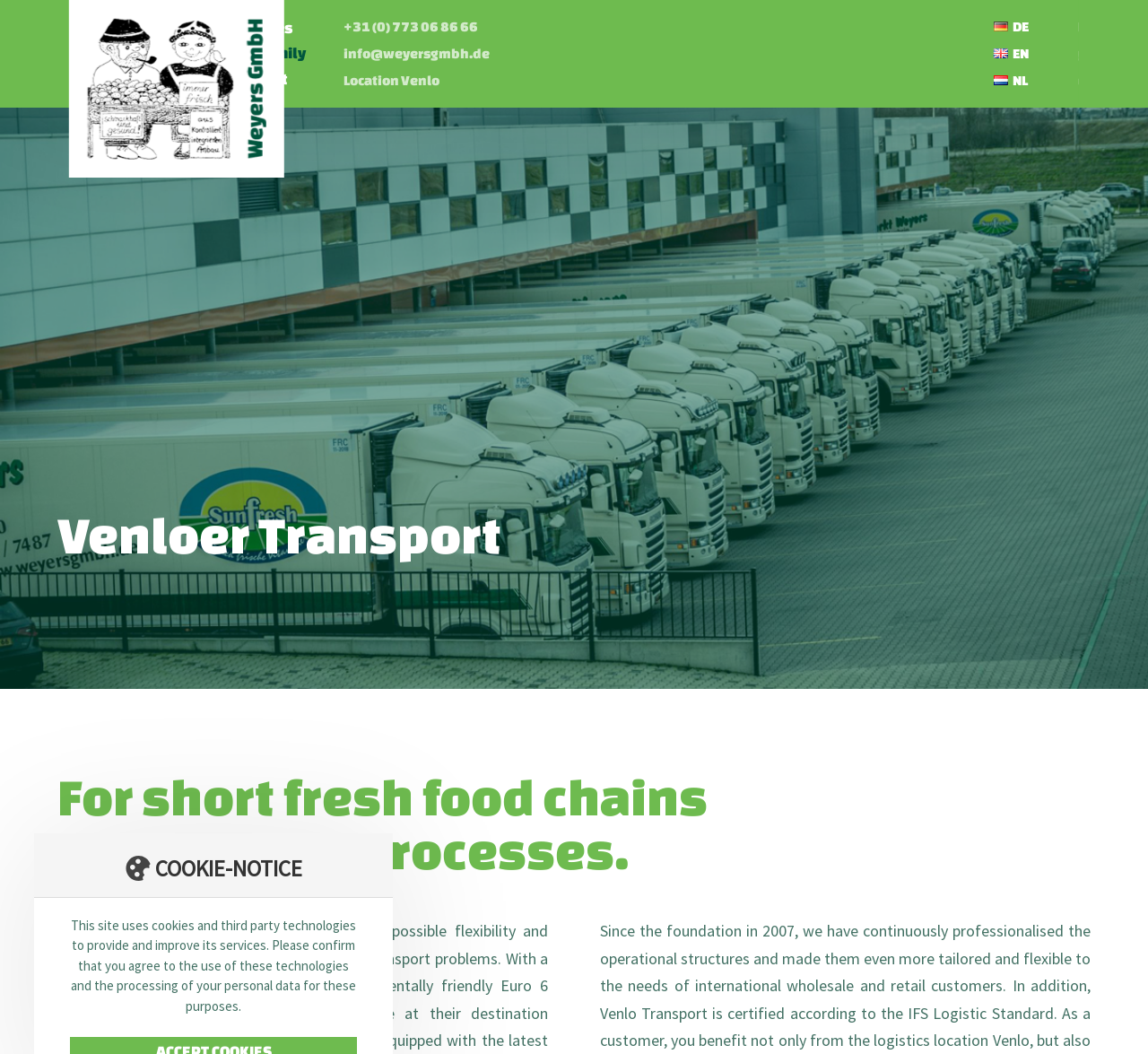What is the purpose of the company?
Using the visual information, reply with a single word or short phrase.

Short fresh food chains and smooth processes